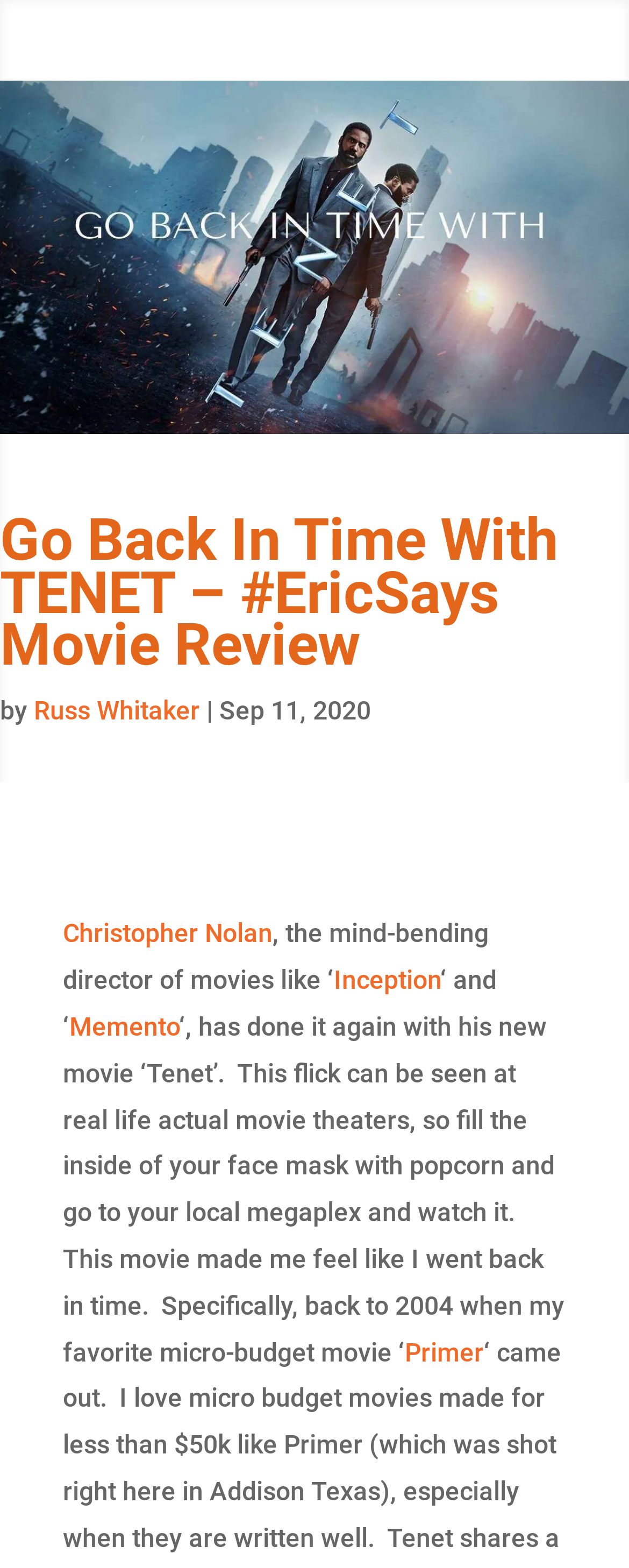Give the bounding box coordinates for the element described as: "Christopher Nolan".

[0.1, 0.586, 0.433, 0.605]